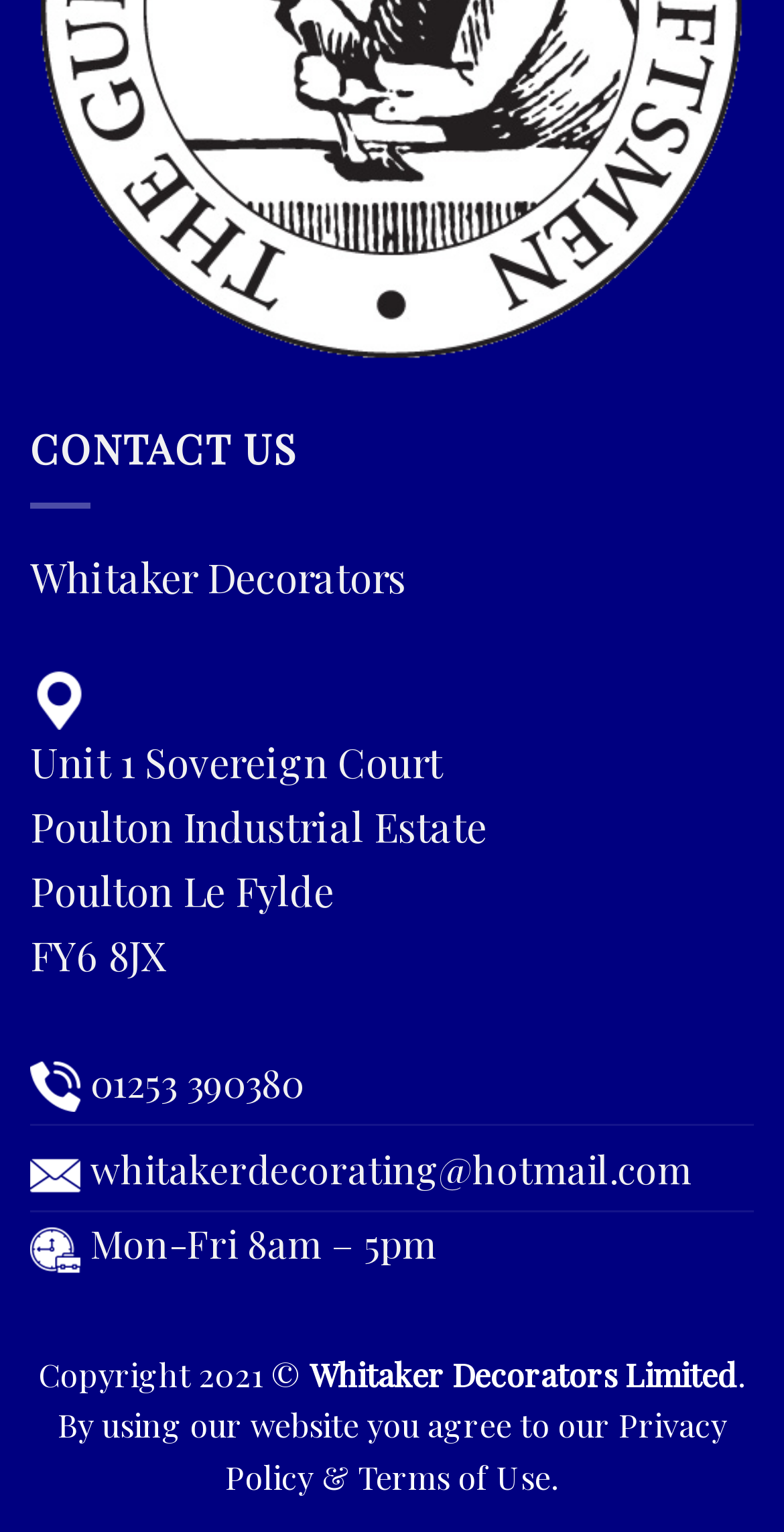From the given element description: "01253 390380", find the bounding box for the UI element. Provide the coordinates as four float numbers between 0 and 1, in the order [left, top, right, bottom].

[0.115, 0.678, 0.387, 0.734]